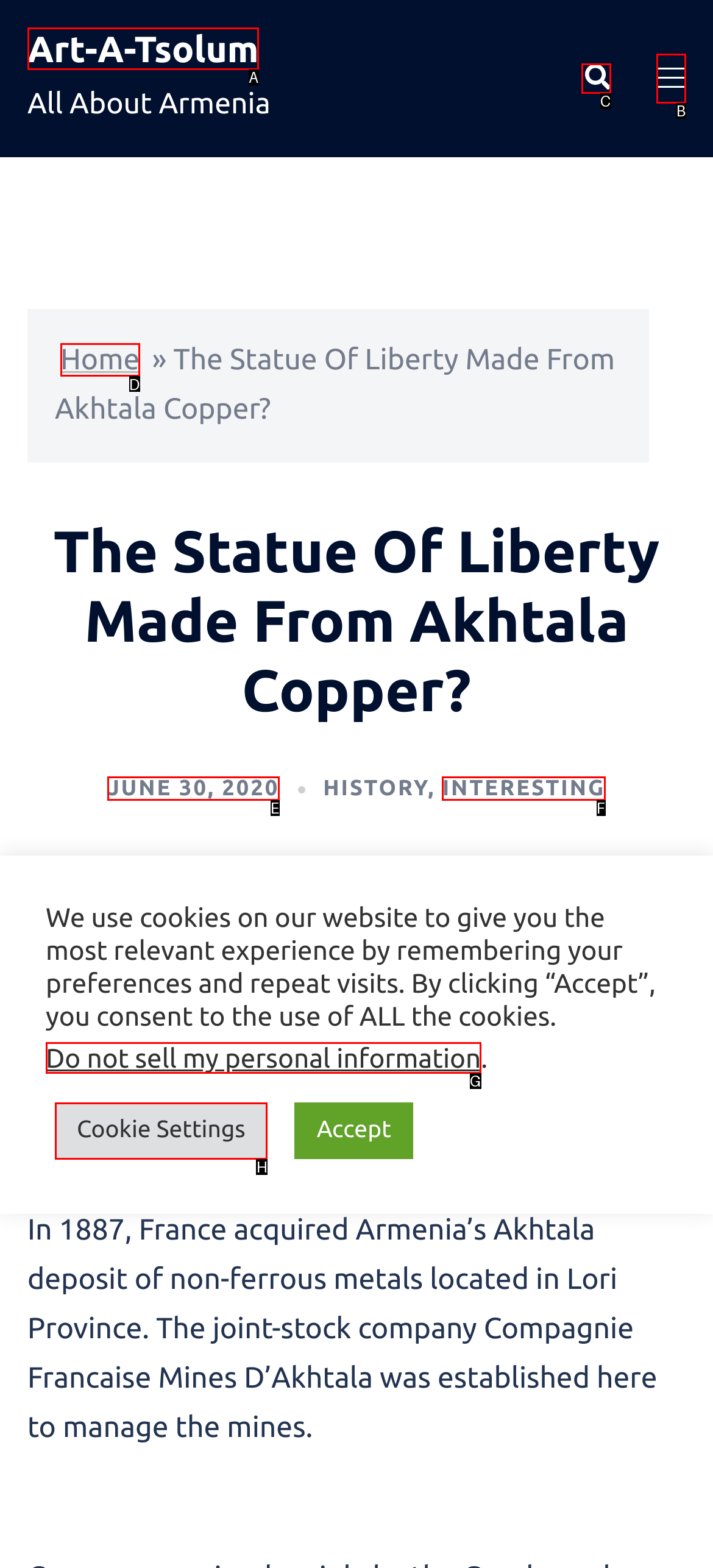For the instruction: go to home page, determine the appropriate UI element to click from the given options. Respond with the letter corresponding to the correct choice.

D